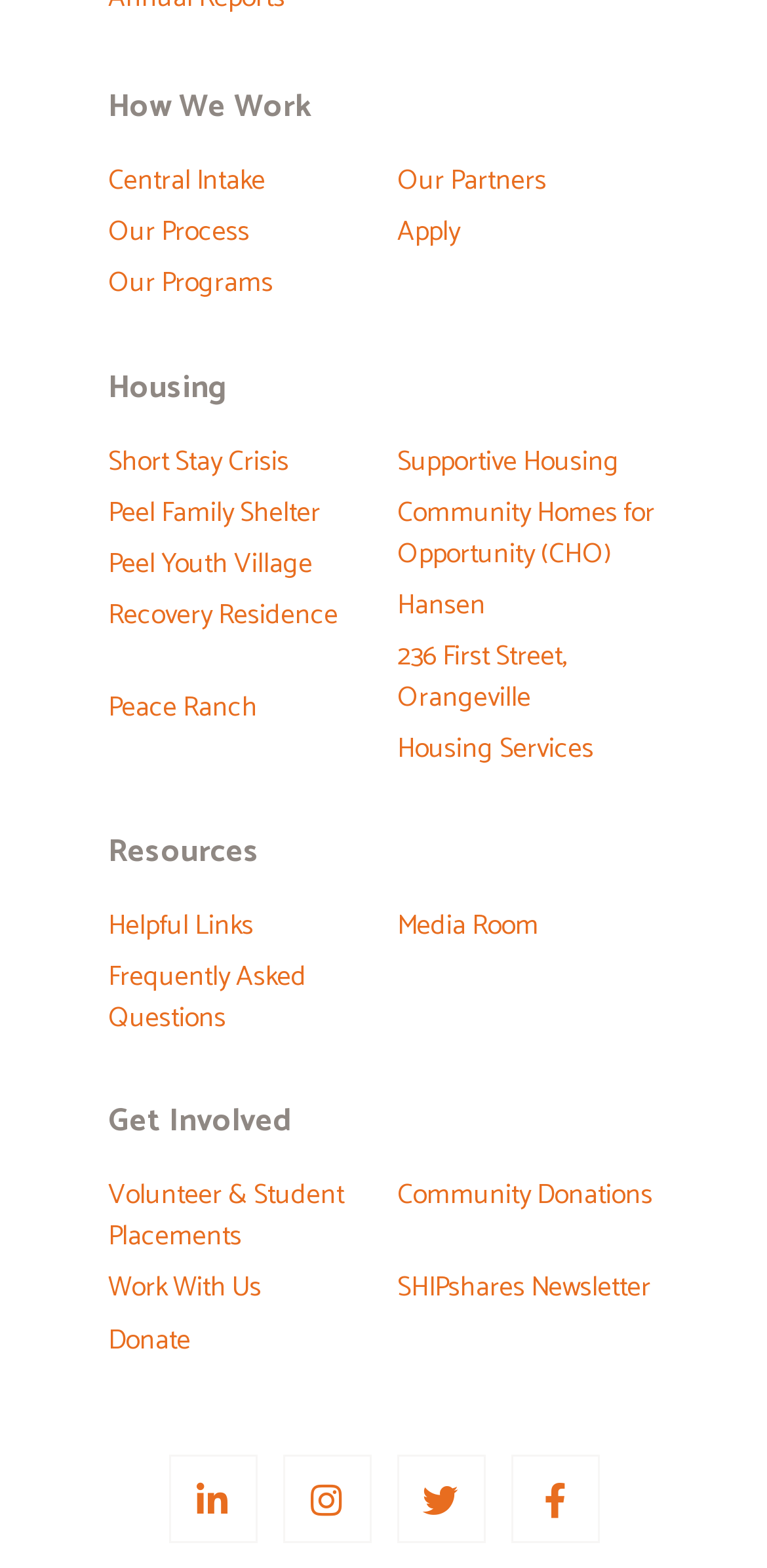How many social media links are at the bottom of the webpage? Look at the image and give a one-word or short phrase answer.

4